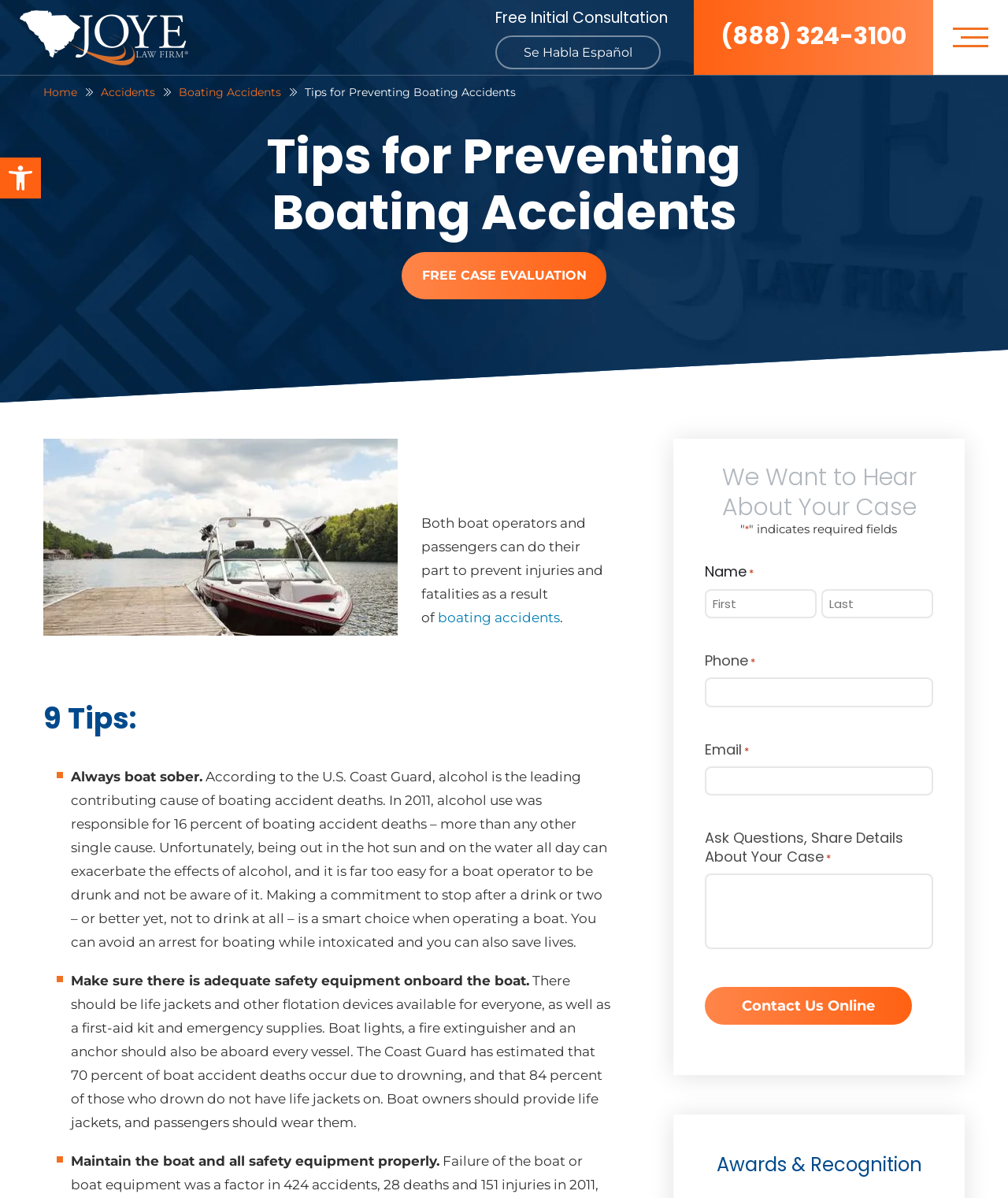Indicate the bounding box coordinates of the element that needs to be clicked to satisfy the following instruction: "Call the phone number". The coordinates should be four float numbers between 0 and 1, i.e., [left, top, right, bottom].

[0.715, 0.016, 0.899, 0.044]